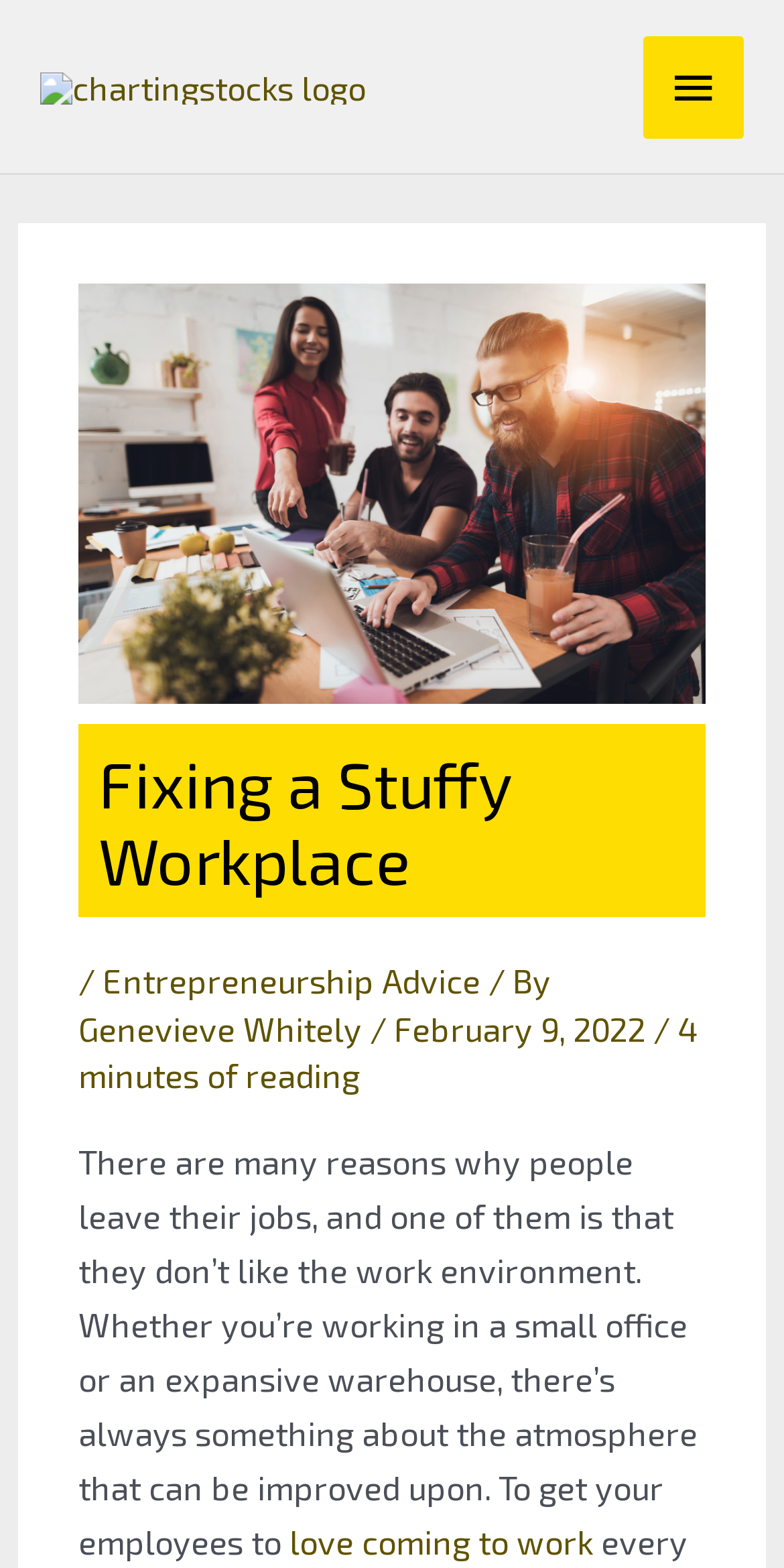What is the topic of the article?
Examine the image and provide an in-depth answer to the question.

The topic of the article can be inferred from the heading 'Fixing a Stuffy Workplace' and the content of the article, which discusses ways to improve the work environment to increase employee productivity.